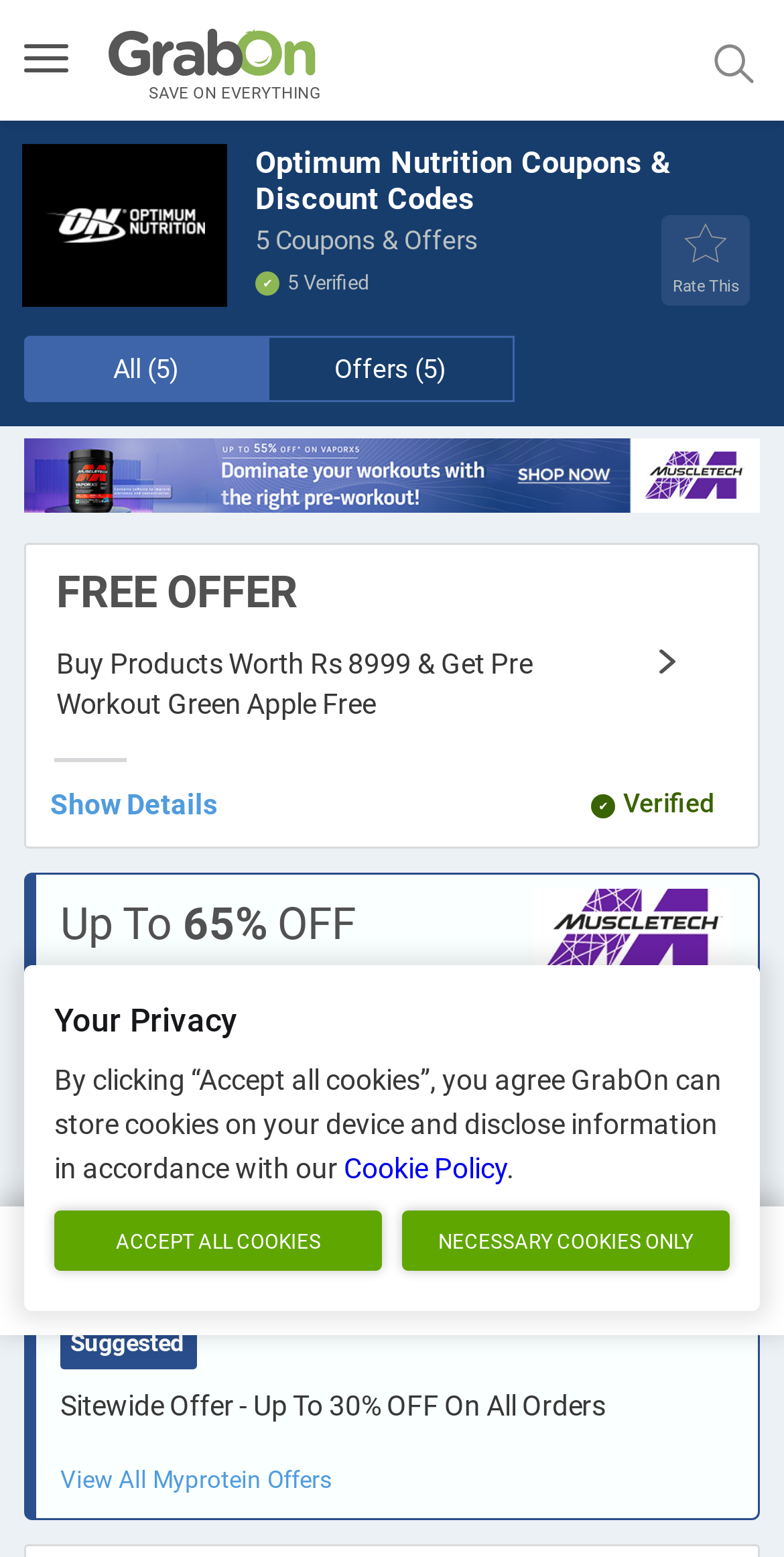Determine the main headline of the webpage and provide its text.

Optimum Nutrition Coupons & Discount Codes